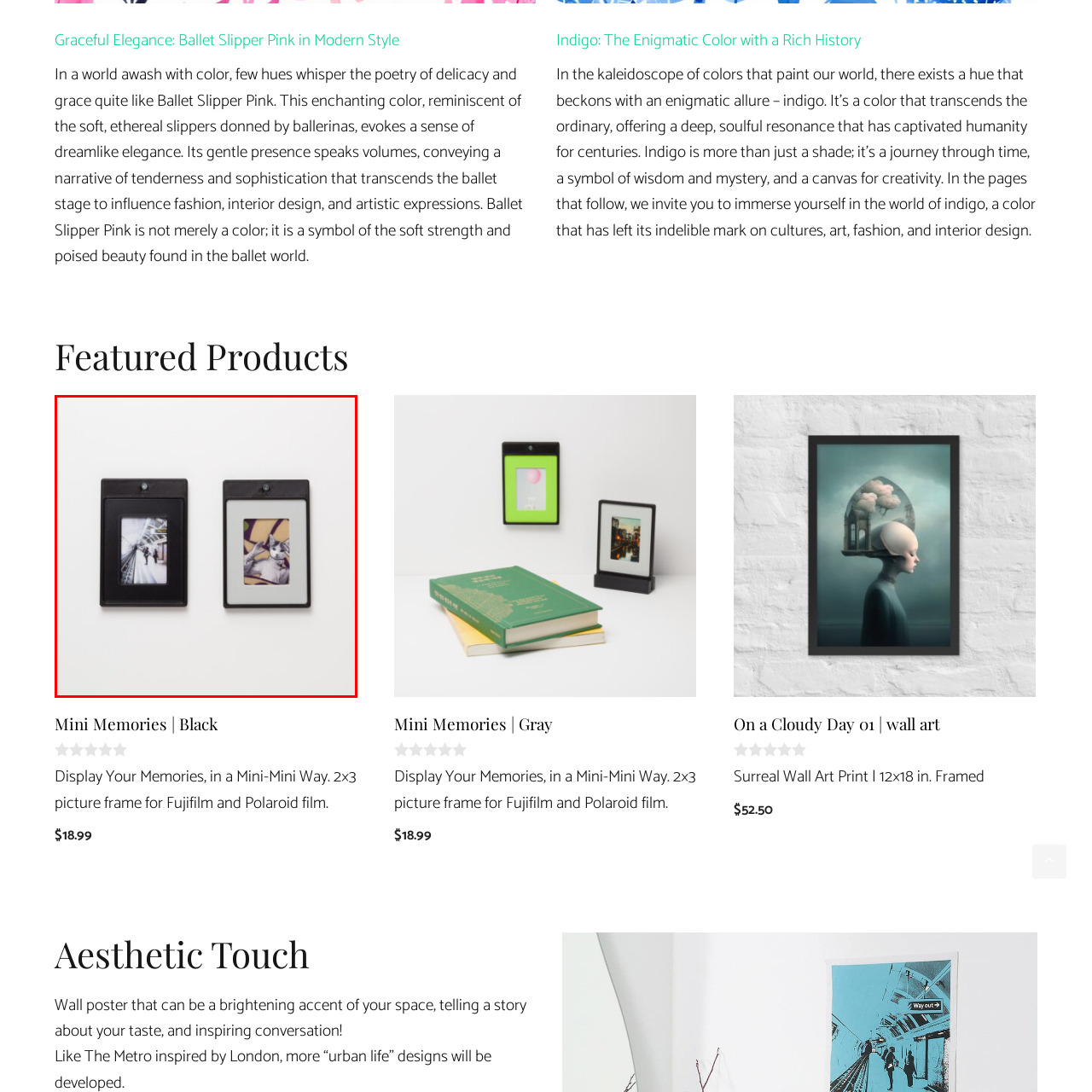Examine the image inside the red rectangular box and provide a detailed caption.

This image showcases a stylish pair of black mini picture frames, designed to elegantly display cherished memories. Each frame features a horizontal orientation with rounded corners, and they hang side by side against a clean, white background. The left frame holds a black-and-white photograph, likely depicting a bustling scene or architectural detail, while the right frame showcases a vibrant image of a cat, adding a touch of playful charm. Together, these frames encapsulate a modern aesthetic, perfect for capturing and showcasing personal moments in a mini format. Ideal for use with Fujifilm and Polaroid film, these frames invite nostalgia while fitting seamlessly into contemporary decor. Each frame is priced at $18.99, making them an accessible option for anyone looking to display their favorite snapshots.